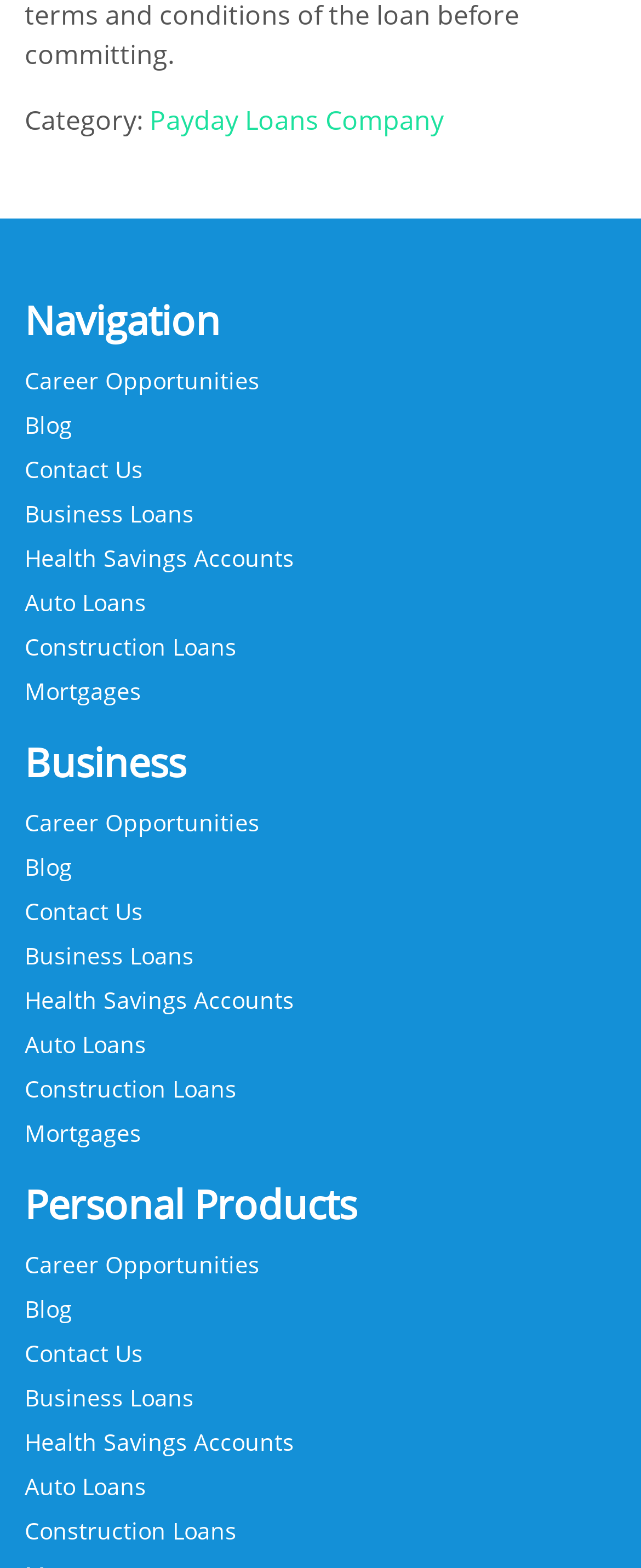What is the category of Payday Loans Company?
Answer the question with just one word or phrase using the image.

Payday Loans